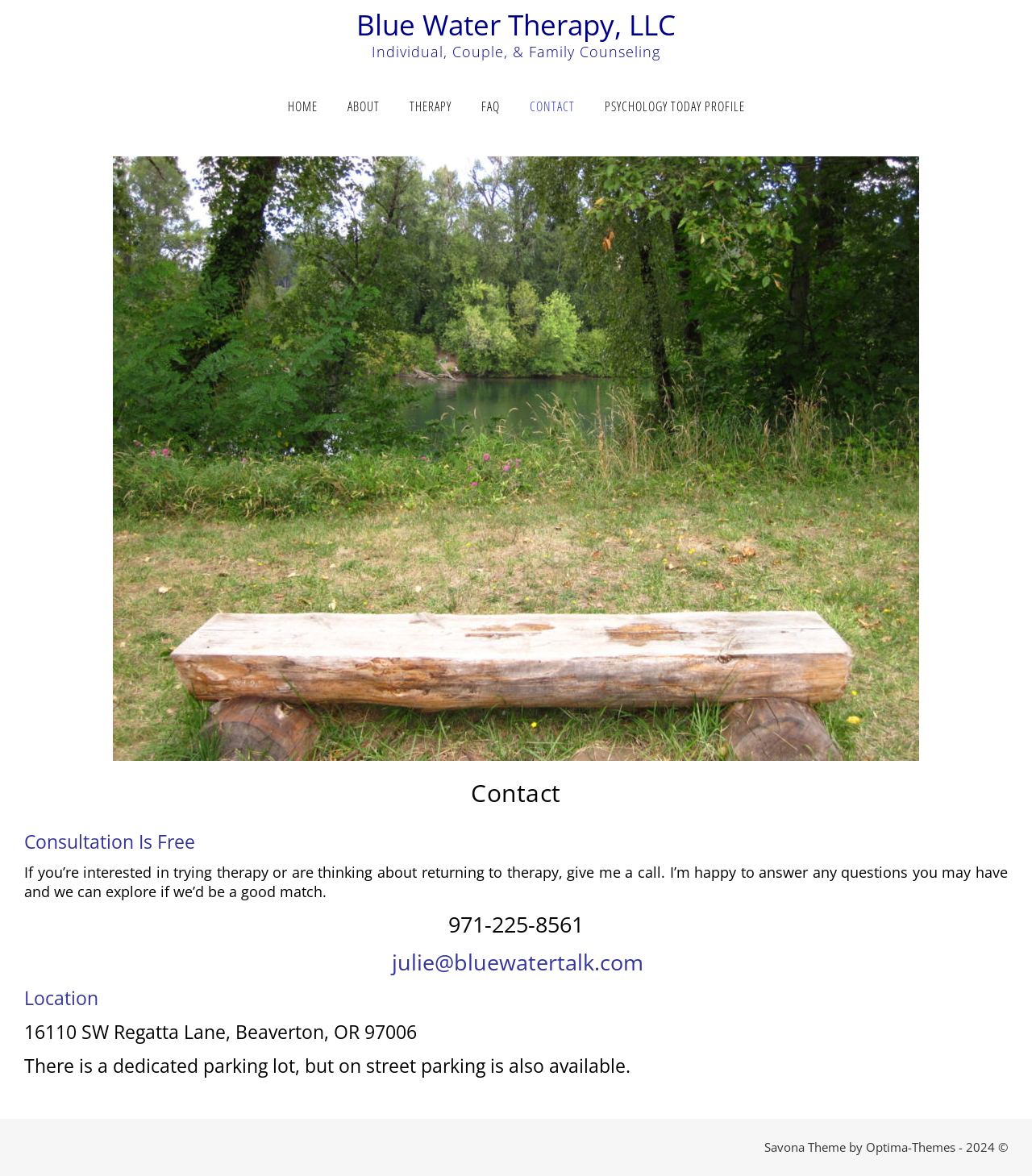Identify the bounding box coordinates of the region that needs to be clicked to carry out this instruction: "Click the PSYCHOLOGY TODAY PROFILE link". Provide these coordinates as four float numbers ranging from 0 to 1, i.e., [left, top, right, bottom].

[0.573, 0.075, 0.721, 0.106]